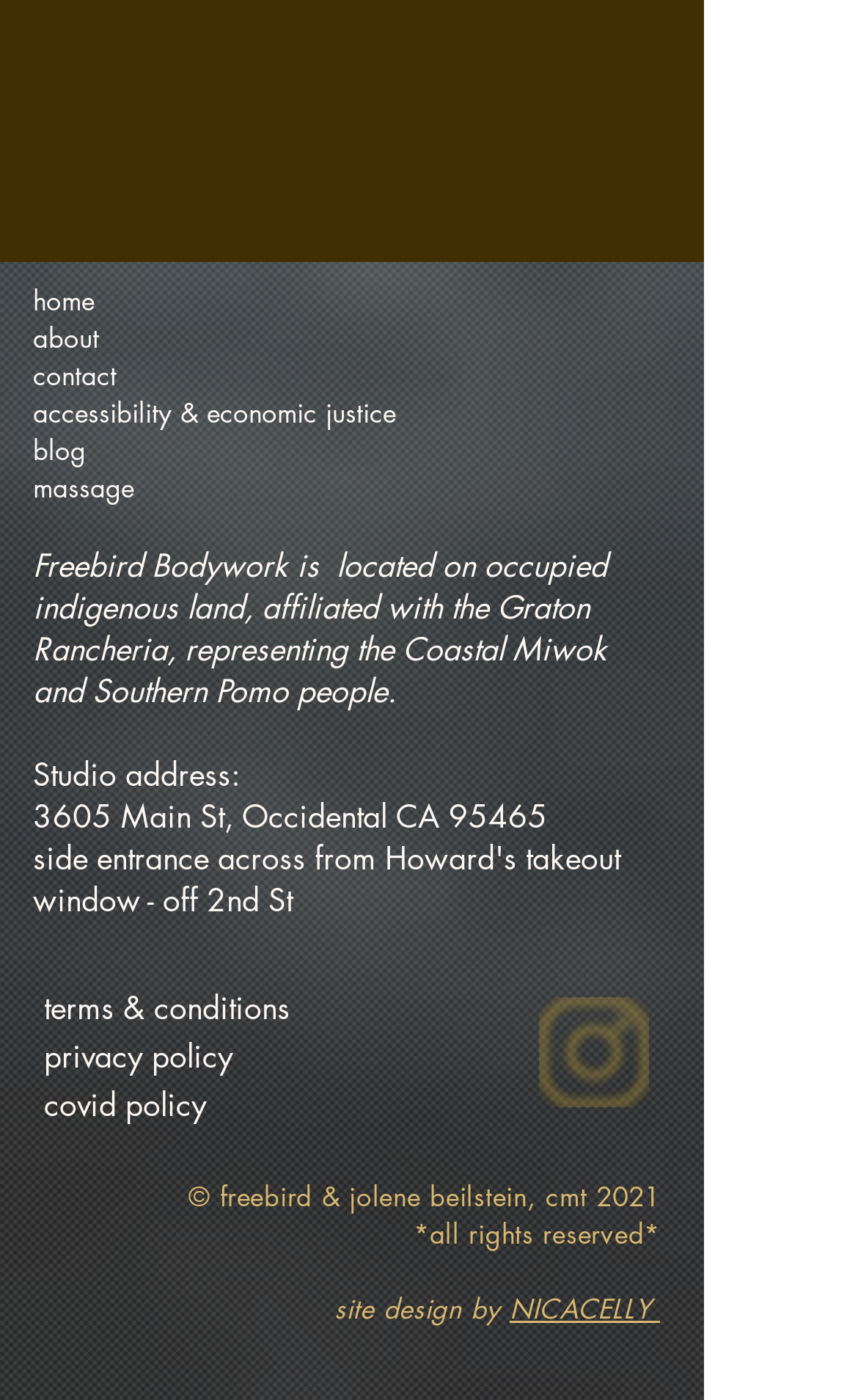Please provide a brief answer to the question using only one word or phrase: 
What is the name of the social media image?

NICACELLY SOCIAL MEDIA (1).png